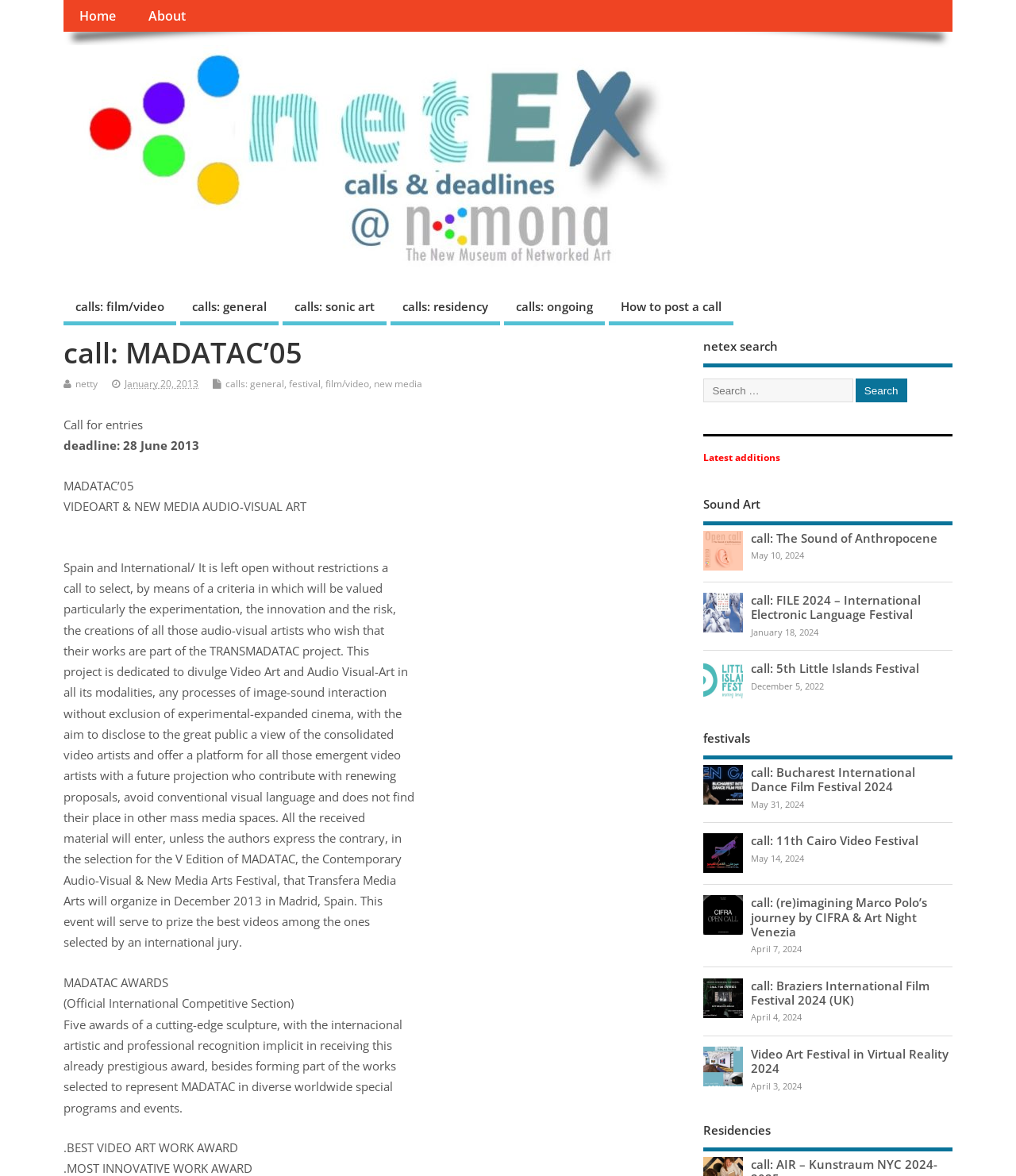Using the given description, provide the bounding box coordinates formatted as (top-left x, top-left y, bottom-right x, bottom-right y), with all values being floating point numbers between 0 and 1. Description: calls: sonic art

[0.278, 0.248, 0.38, 0.277]